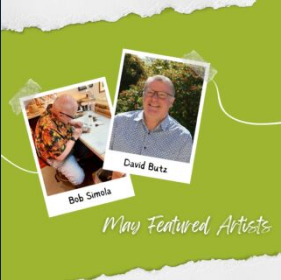Generate a complete and detailed caption for the image.

🌟 **Meet Our May Featured Artists: Bob Simola & David Butz!** 🌟

This month, we shine a spotlight on the exceptional talents of Bob Simola and David Butz, both dedicated printmakers from the Printmaker's Studio at Studios on the Park. Bob, known for his intricate wood carvings, has a diverse artistic background that includes poetry, teaching, and stained glass. His love for carving wood serves as his artistic foundation. 🪵

David, on the other hand, pushes the boundaries of printmaking by exploring innovative techniques within intaglio processes, seamlessly capturing the character of his creations. ✒️ 

Come visit Studios on the Park to see their inspiring work displayed in our front window throughout May, in addition to the Poetic Prints exhibition running through June! 🎨 Don't miss the opportunity to engage with their art and learn about their creative journeys! 

#TravelPaso #LocalArt #SupportLocalArtists #StudiosStrong #Printmaking #ArtExhibition